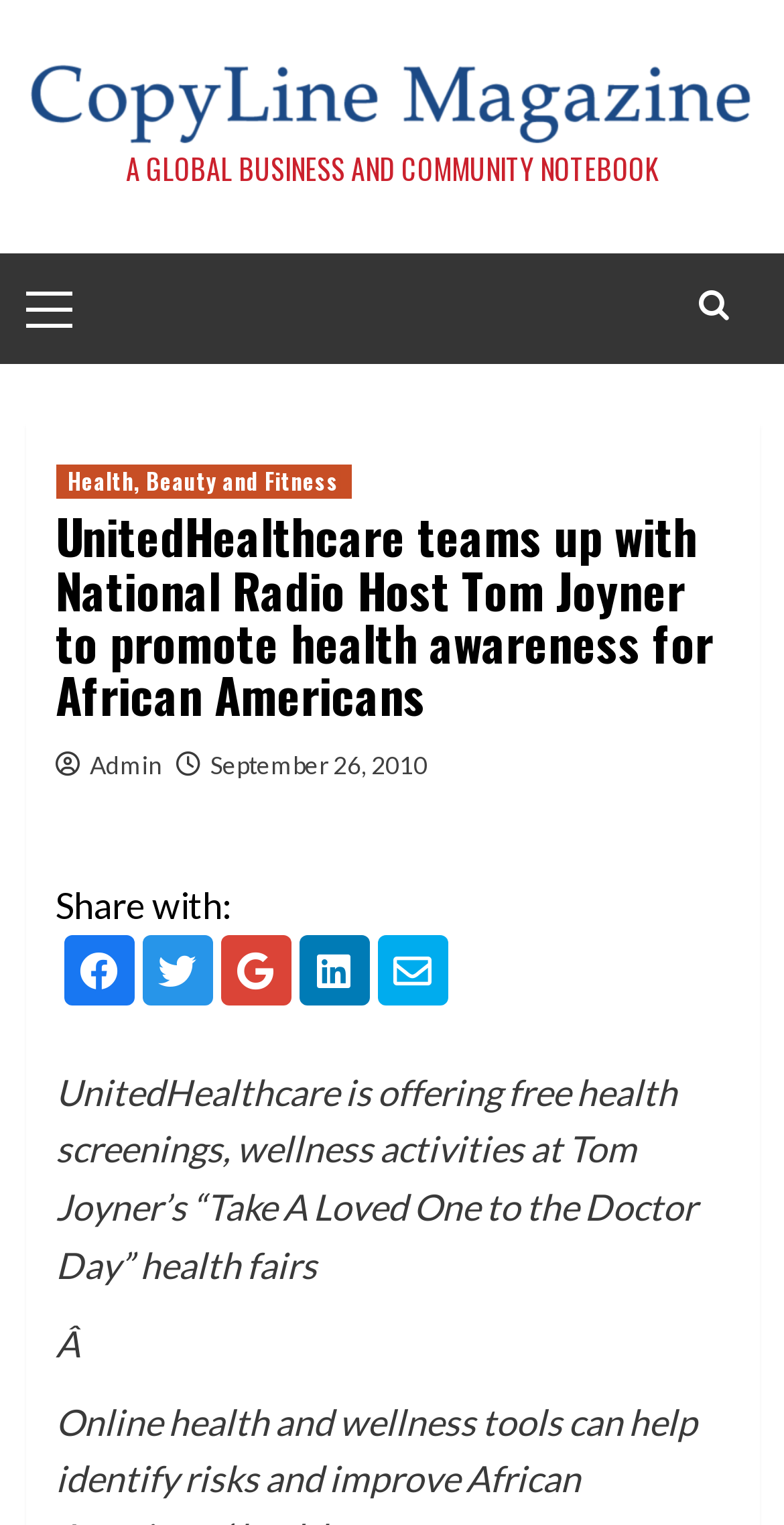Please identify the bounding box coordinates of the element I should click to complete this instruction: 'Click on the primary menu'. The coordinates should be given as four float numbers between 0 and 1, like this: [left, top, right, bottom].

[0.032, 0.166, 0.25, 0.239]